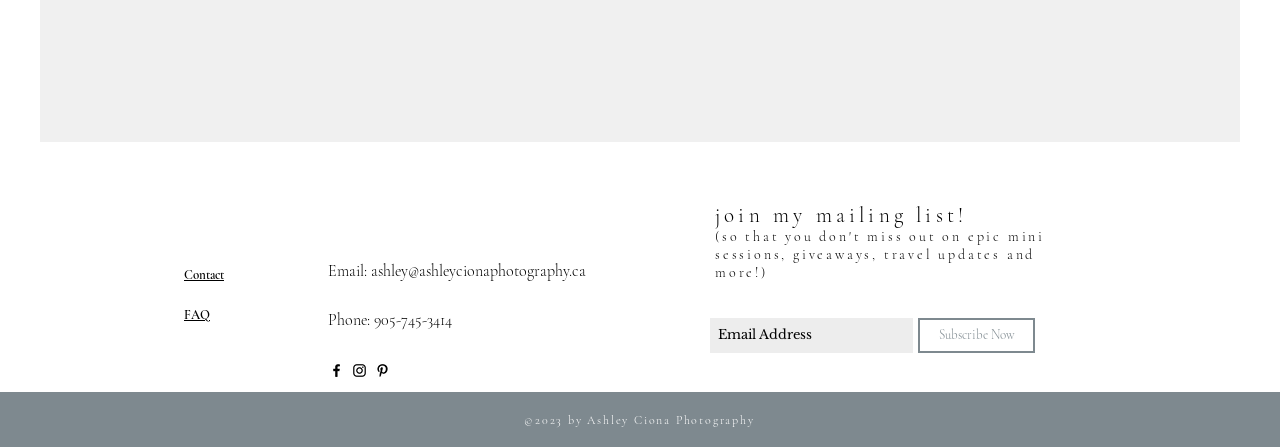What is the phone number of the photographer?
Look at the screenshot and give a one-word or phrase answer.

905-745-3414